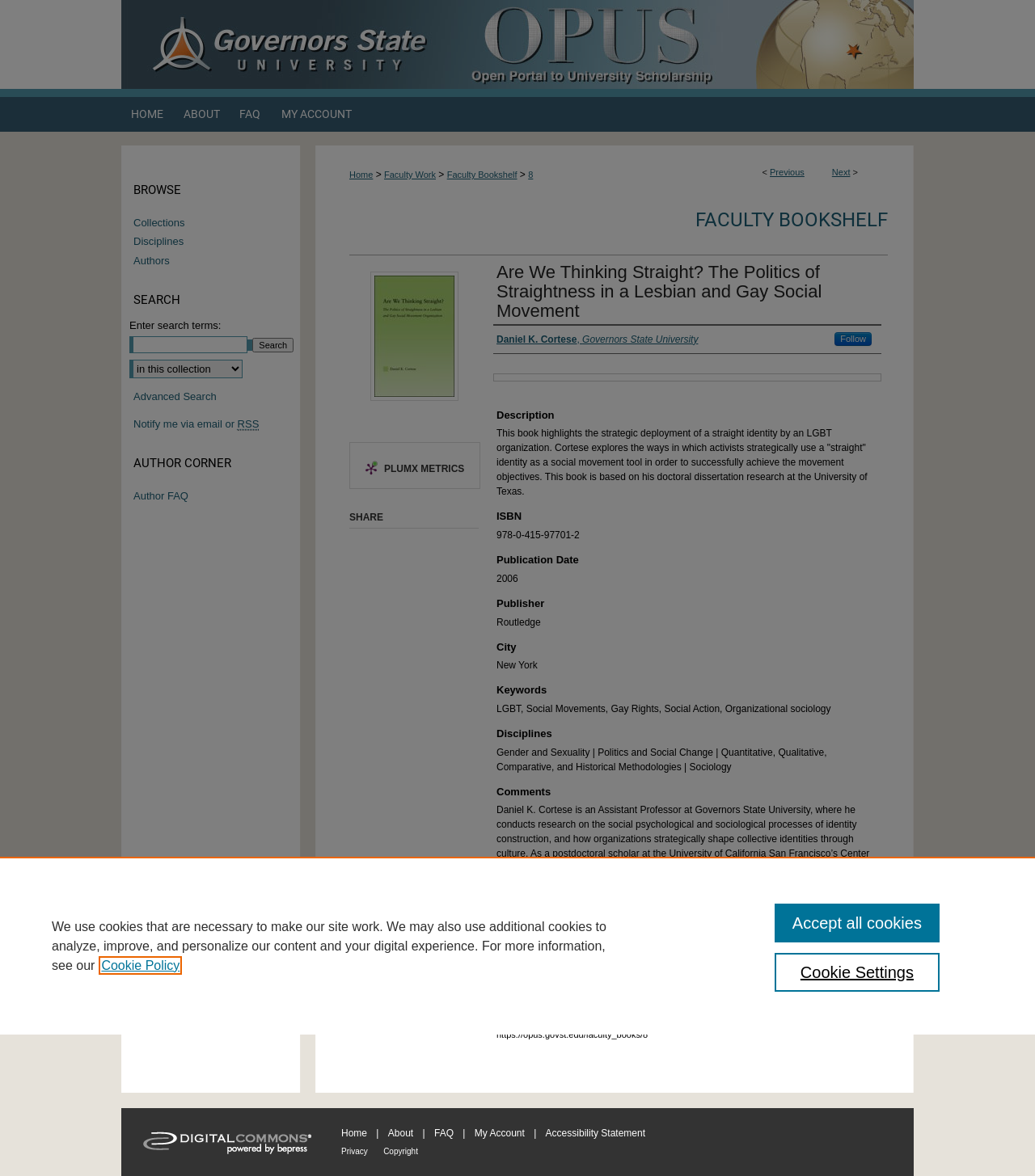What is the author's name?
Refer to the screenshot and respond with a concise word or phrase.

Daniel K. Cortese